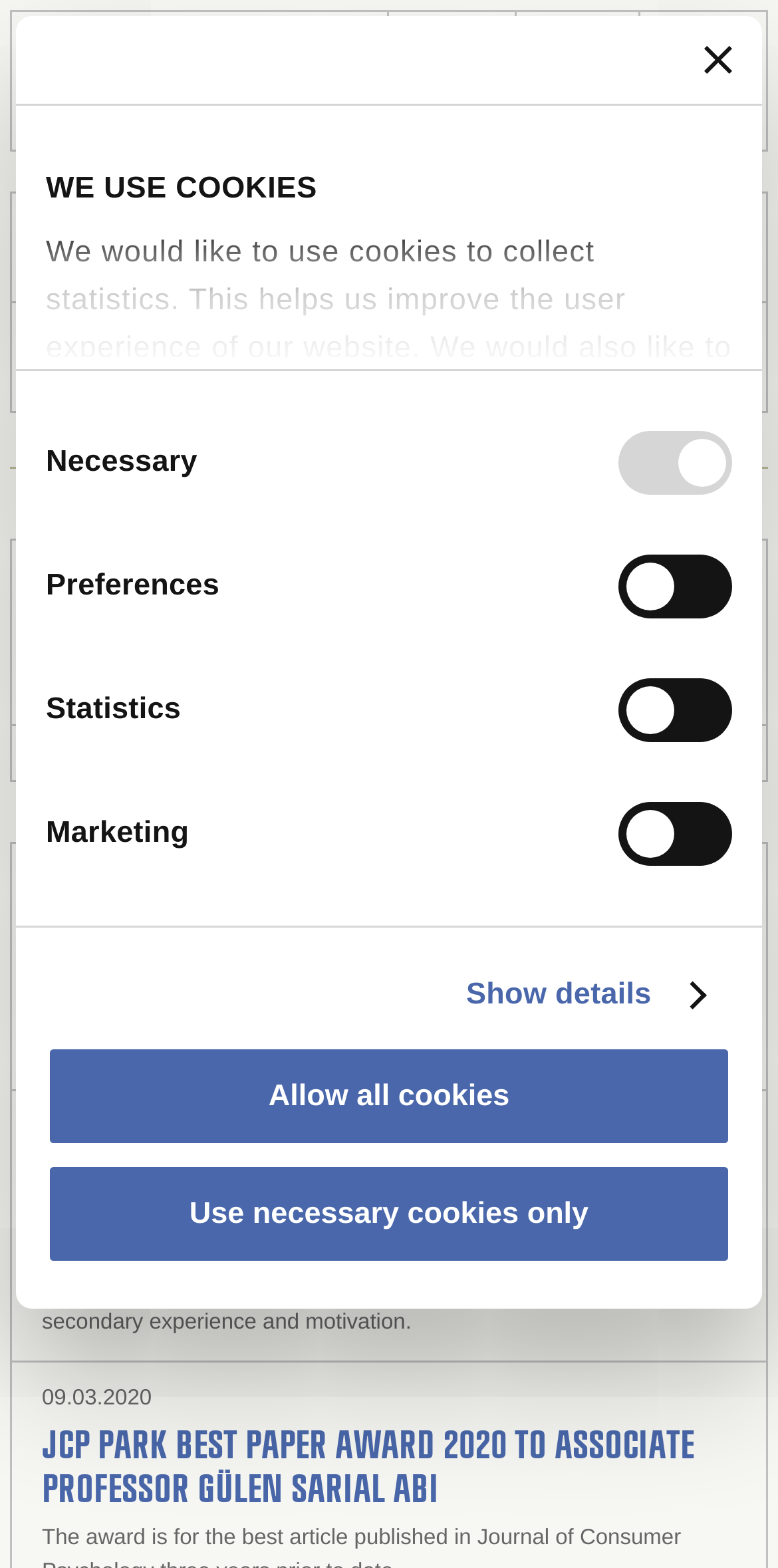Illustrate the webpage thoroughly, mentioning all important details.

The webpage is from Copenhagen Business School (CBS) and its main focus is on news. At the top of the page, there is a modal dialog box with a title "WE USE COOKIES" that takes up most of the screen. Inside the dialog box, there is a tab panel with a heading "Consent" and a description about the use of cookies on the website. Below the description, there are three checkboxes for selecting cookie preferences: Necessary, Preferences, and Statistics. There are also two buttons, "Use necessary cookies only" and "Allow all cookies", and a link to "Show details".

At the top left corner of the page, there is a link to "CBS" and at the top right corner, there is a link to "DANSK". Next to the "CBS" link, there is a "Burger" icon. Below these links, there are four main navigation links: "STUDY", "EXECUTIVE DEGREES", "RESEARCH", and "CBS AGENDA".

Below the navigation links, there is a heading "News" and two news articles. The first article has a heading "NOW OPEN FOR ADMISSIONS: PHD SCHOLARSHIPS IN FINANCE 2024" with a link to the article, a date "25.01.2024", and a brief description about the PhD scholarships. The second article has a heading "3,230 NEW BACHELOR STUDENTS AT CBS" with a link to the article, a date "27.07.2021", and a brief description about the new bachelor students. There is also a third article with a heading "JCP PARK BEST PAPER AWARD 2020 TO ASSOCIATE PROFESSOR GÜLEN SARIAL ABI" with a link to the article and a date "09.03.2020".